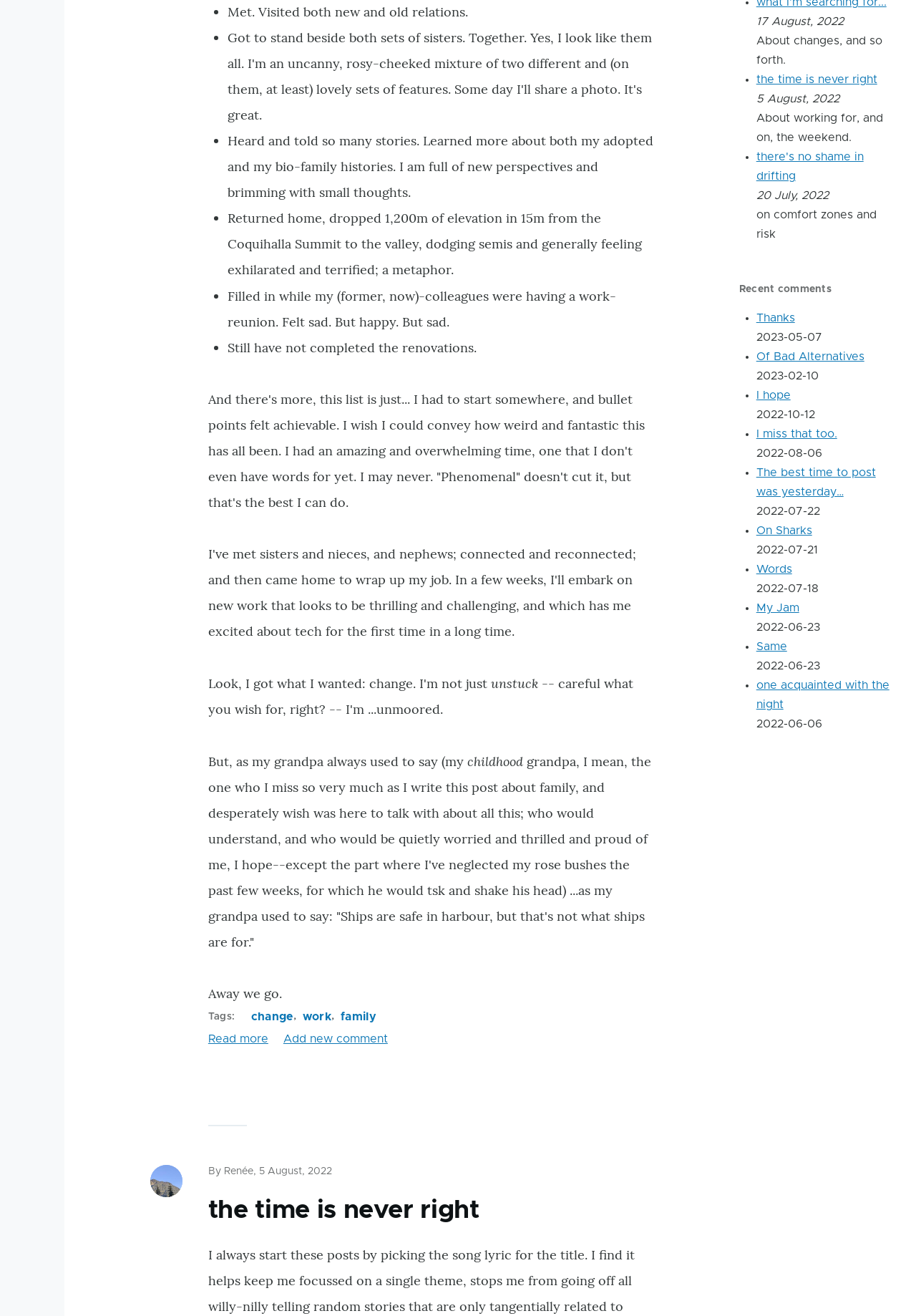Locate the bounding box coordinates of the clickable region necessary to complete the following instruction: "Read more about what I'm searching for". Provide the coordinates in the format of four float numbers between 0 and 1, i.e., [left, top, right, bottom].

[0.227, 0.785, 0.293, 0.794]